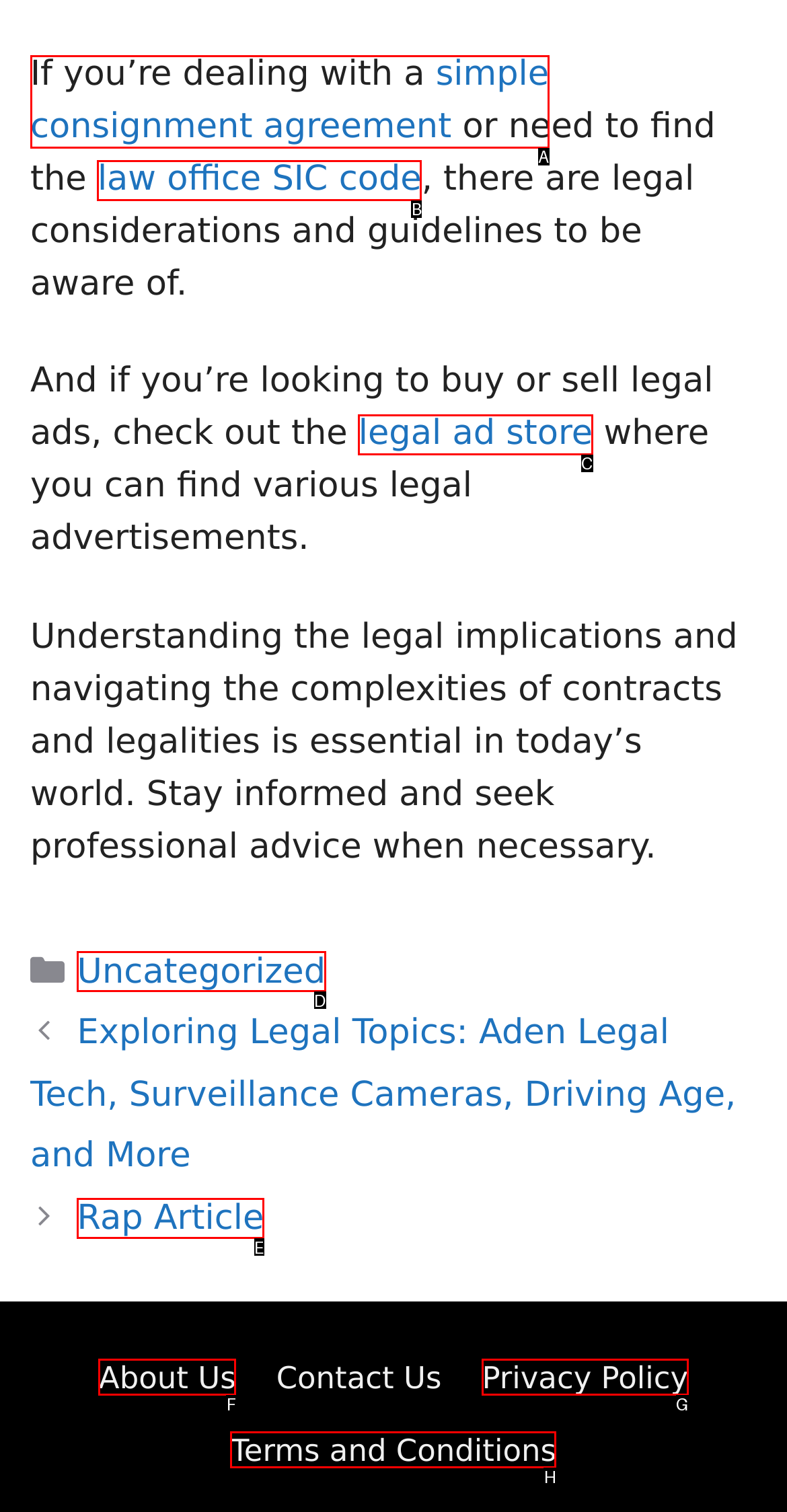Given the description: parent_node: Comment name="author" placeholder="Name *", determine the corresponding lettered UI element.
Answer with the letter of the selected option.

None